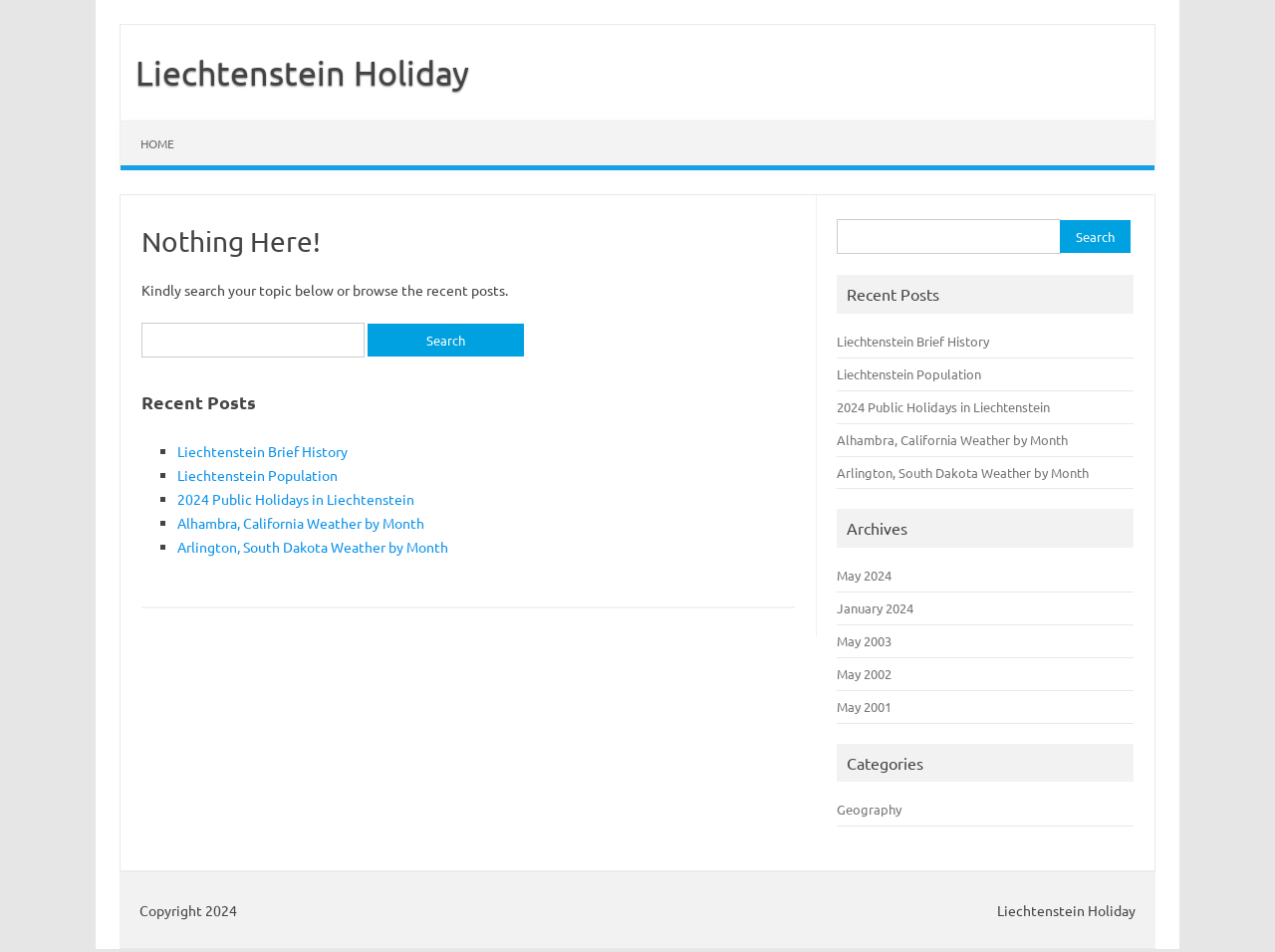Identify the bounding box coordinates of the part that should be clicked to carry out this instruction: "Read the recent post 'Liechtenstein Brief History'".

[0.139, 0.465, 0.272, 0.484]